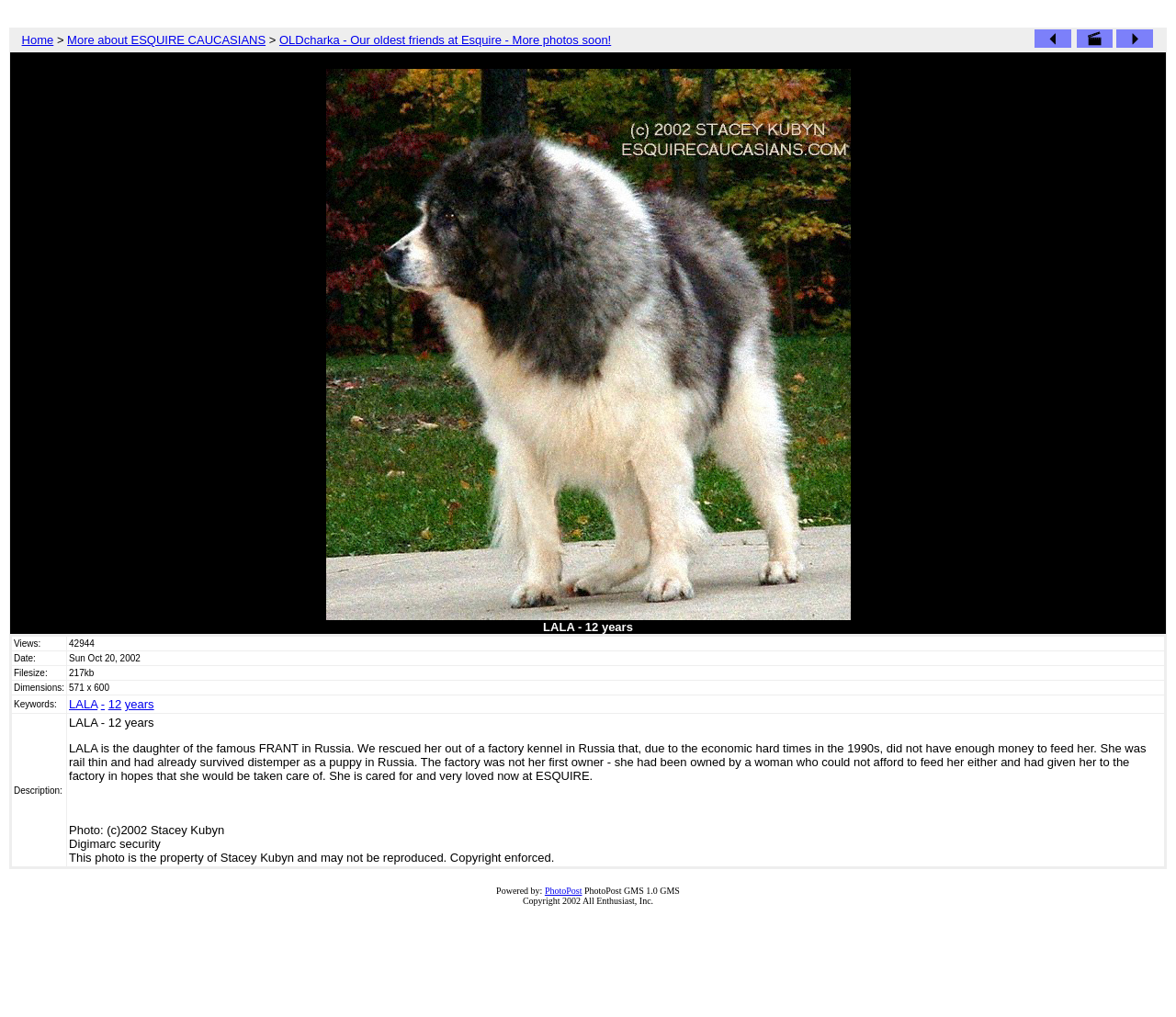Determine the bounding box coordinates of the section I need to click to execute the following instruction: "Start a slideshow of images". Provide the coordinates as four float numbers between 0 and 1, i.e., [left, top, right, bottom].

[0.915, 0.037, 0.946, 0.051]